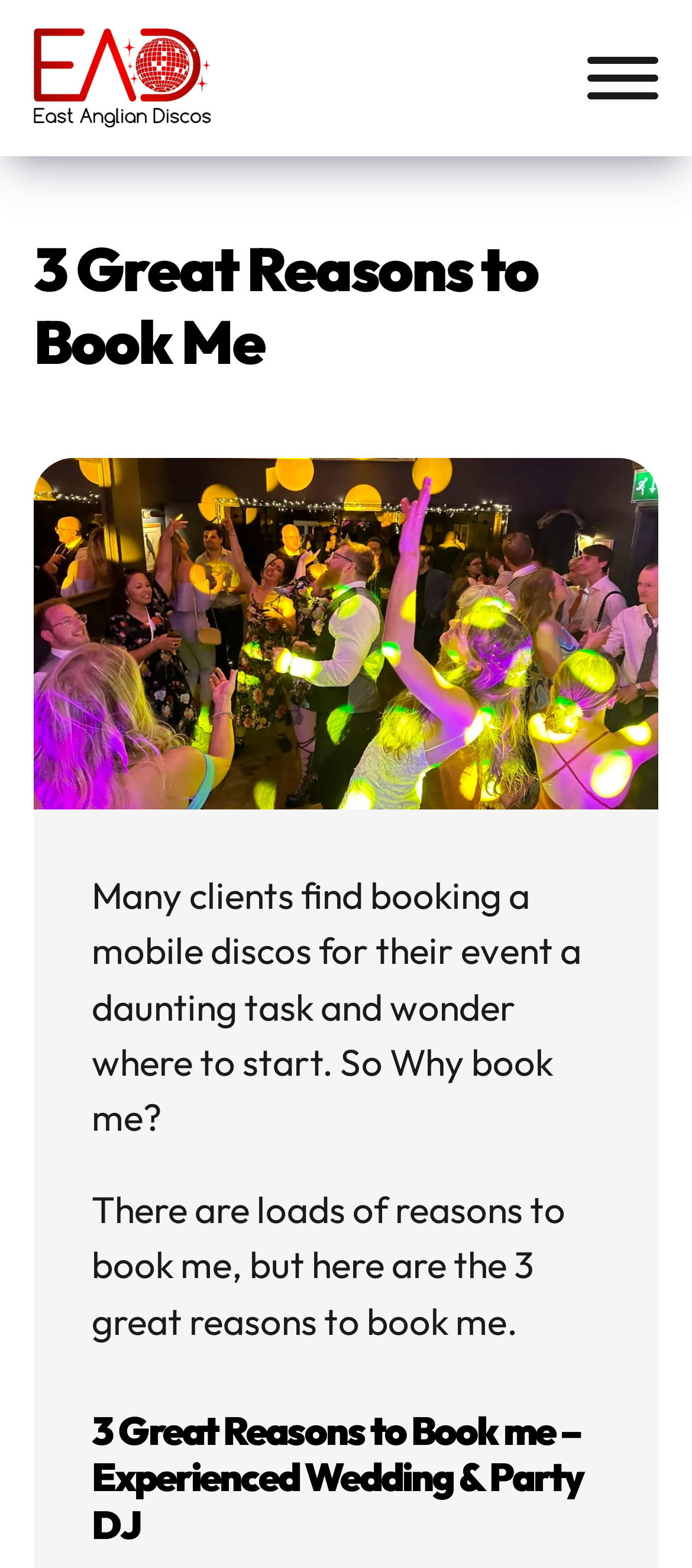Please give a succinct answer using a single word or phrase:
What type of event is the DJ experienced in?

Wedding & Party